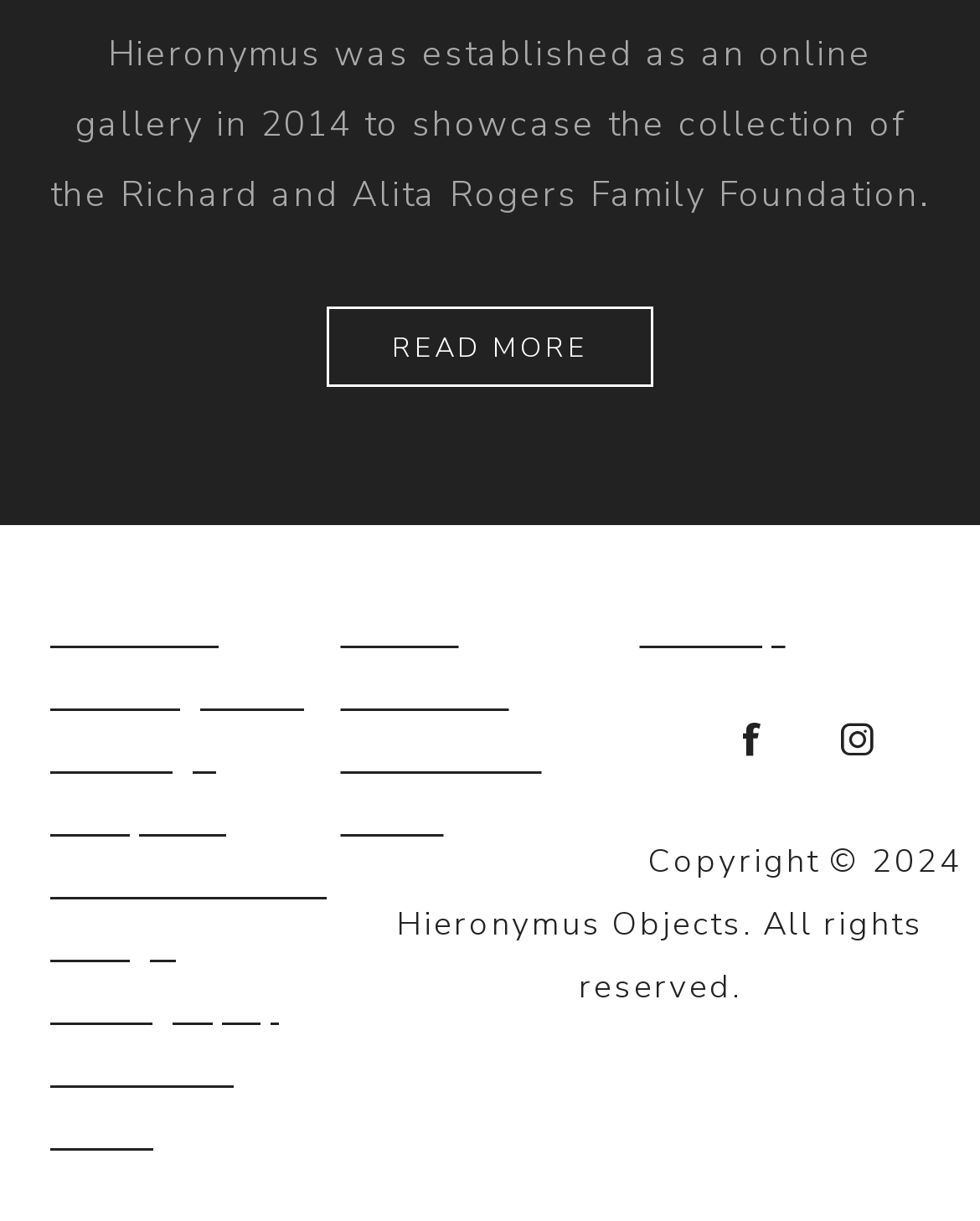Determine the bounding box coordinates for the clickable element required to fulfill the instruction: "view news". Provide the coordinates as four float numbers between 0 and 1, i.e., [left, top, right, bottom].

[0.347, 0.653, 0.453, 0.692]